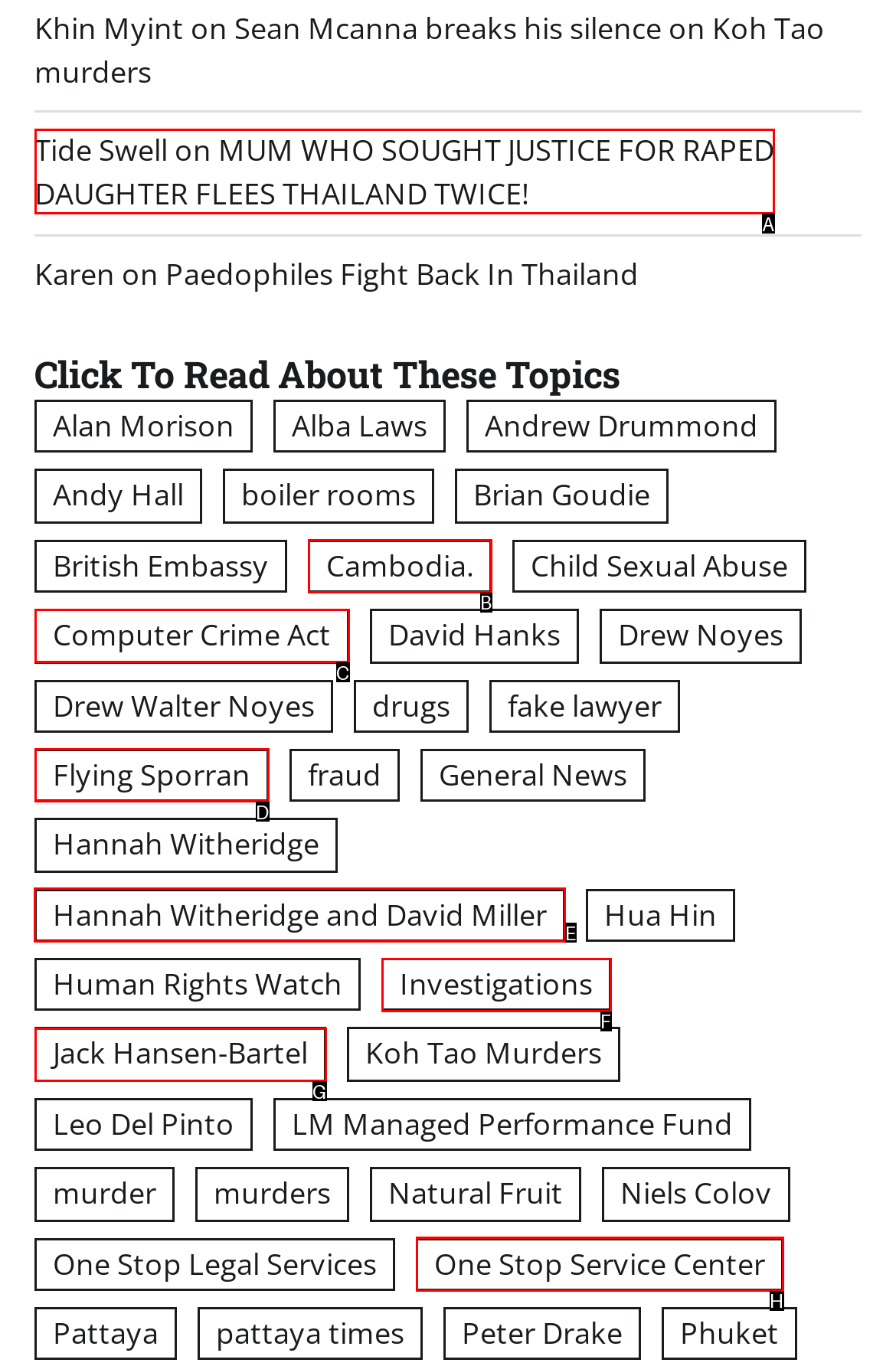Determine which HTML element to click on in order to complete the action: View 'Hannah Witheridge and David Miller' news.
Reply with the letter of the selected option.

E